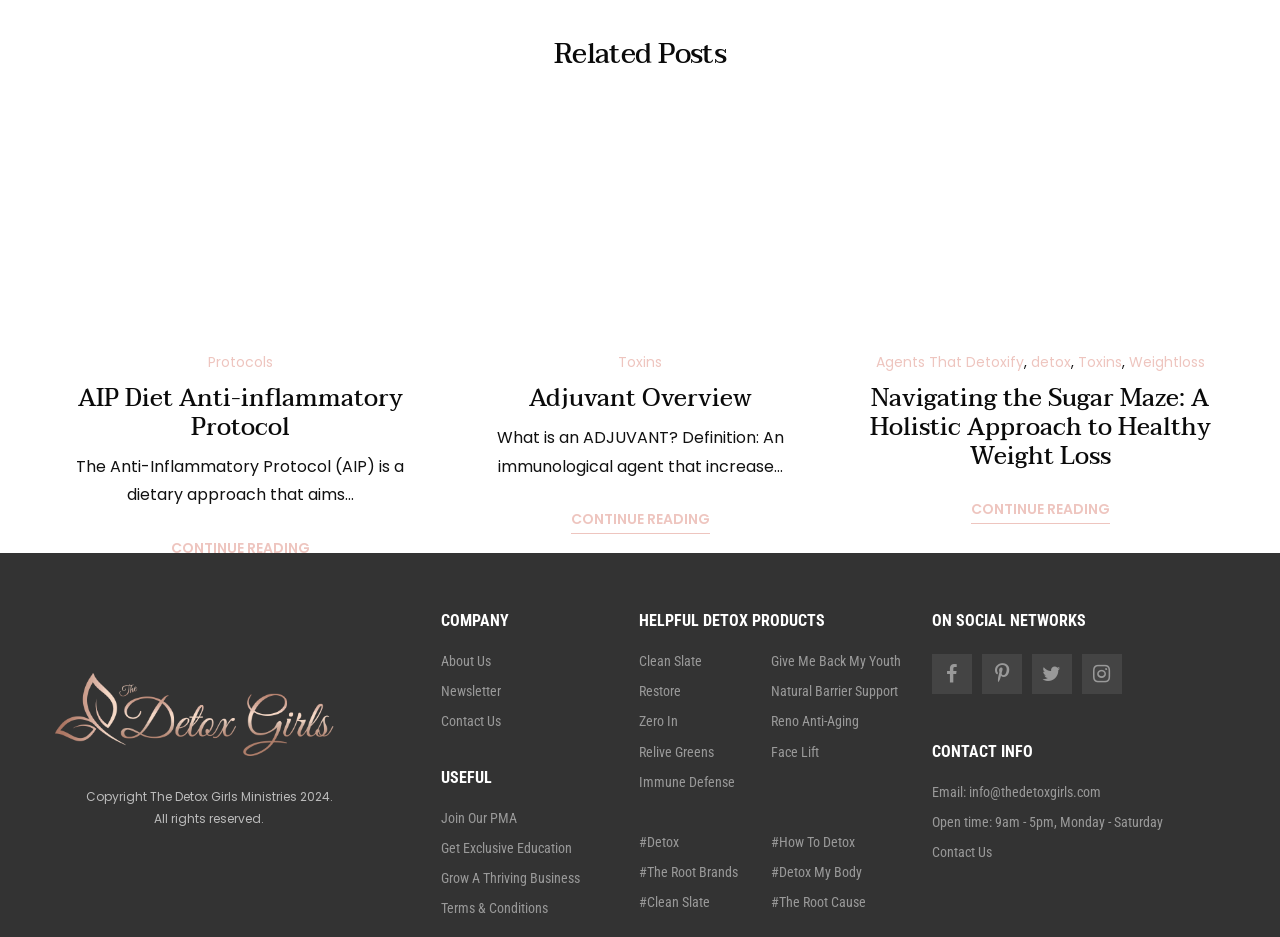Show the bounding box coordinates for the element that needs to be clicked to execute the following instruction: "Explore the 'About Us' page". Provide the coordinates in the form of four float numbers between 0 and 1, i.e., [left, top, right, bottom].

[0.344, 0.693, 0.499, 0.72]